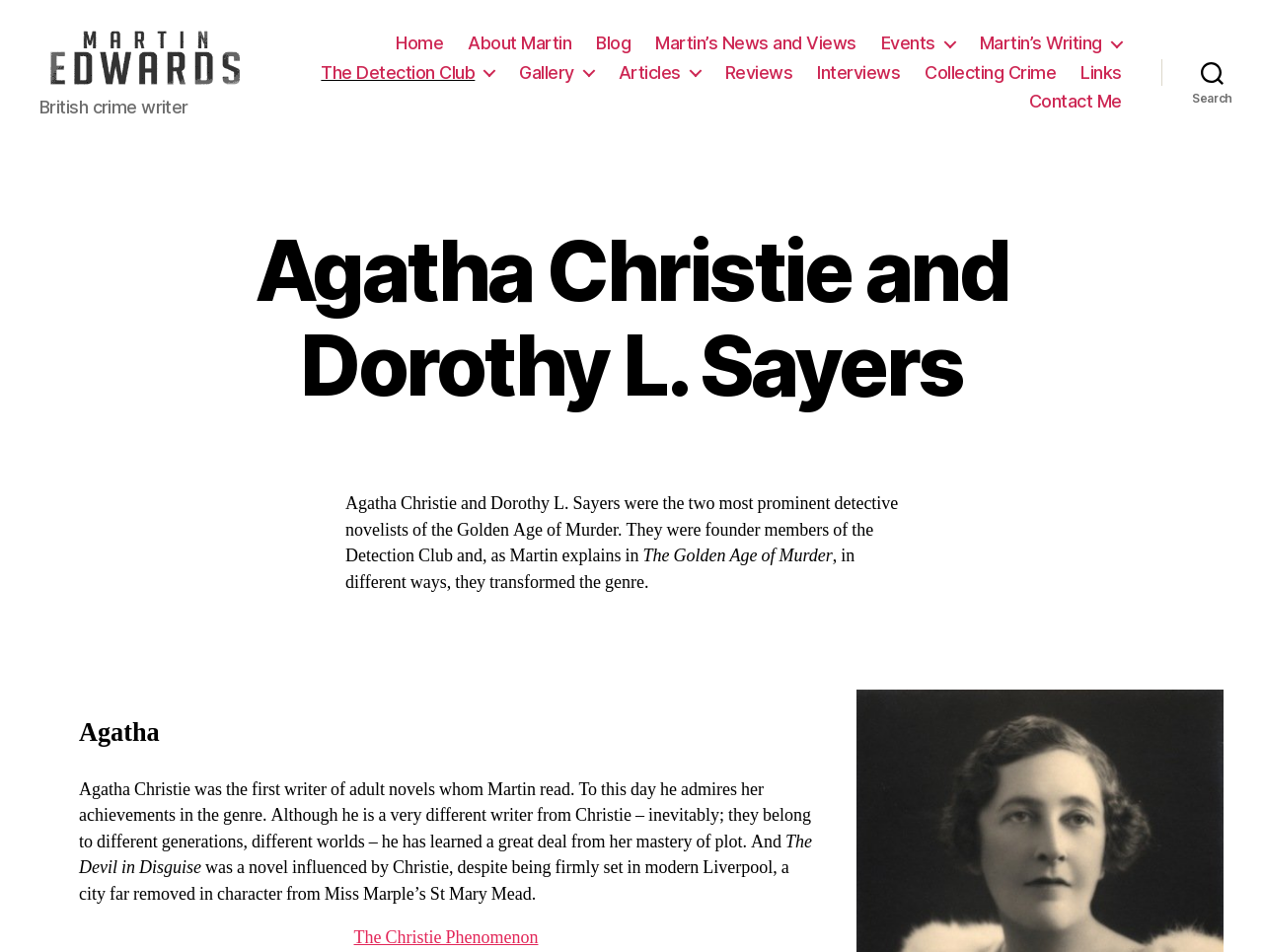Highlight the bounding box coordinates of the element that should be clicked to carry out the following instruction: "Search for something". The coordinates must be given as four float numbers ranging from 0 to 1, i.e., [left, top, right, bottom].

[0.92, 0.059, 1.0, 0.105]